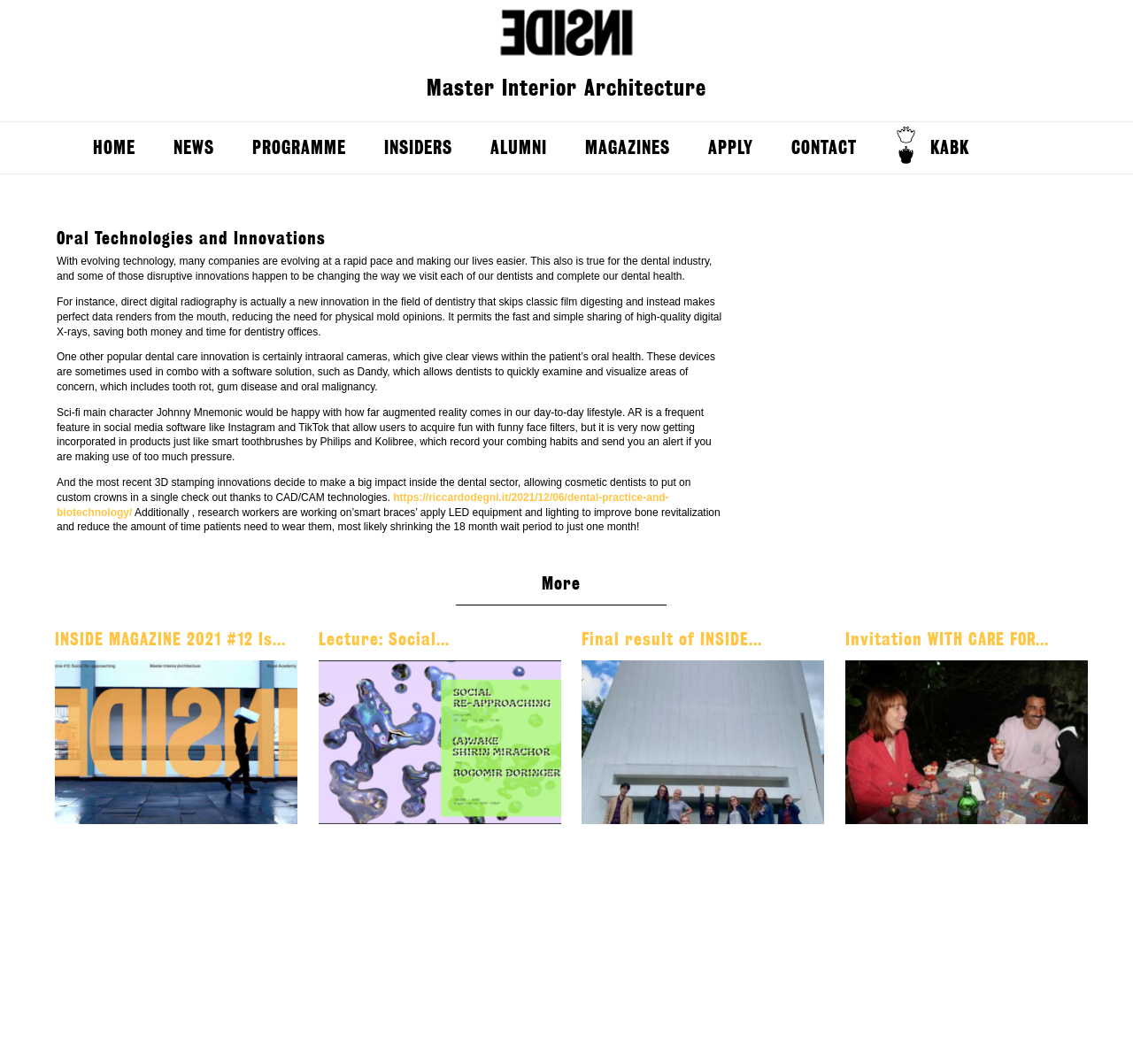Can you find the bounding box coordinates for the element that needs to be clicked to execute this instruction: "Click HOME"? The coordinates should be given as four float numbers between 0 and 1, i.e., [left, top, right, bottom].

[0.082, 0.114, 0.119, 0.163]